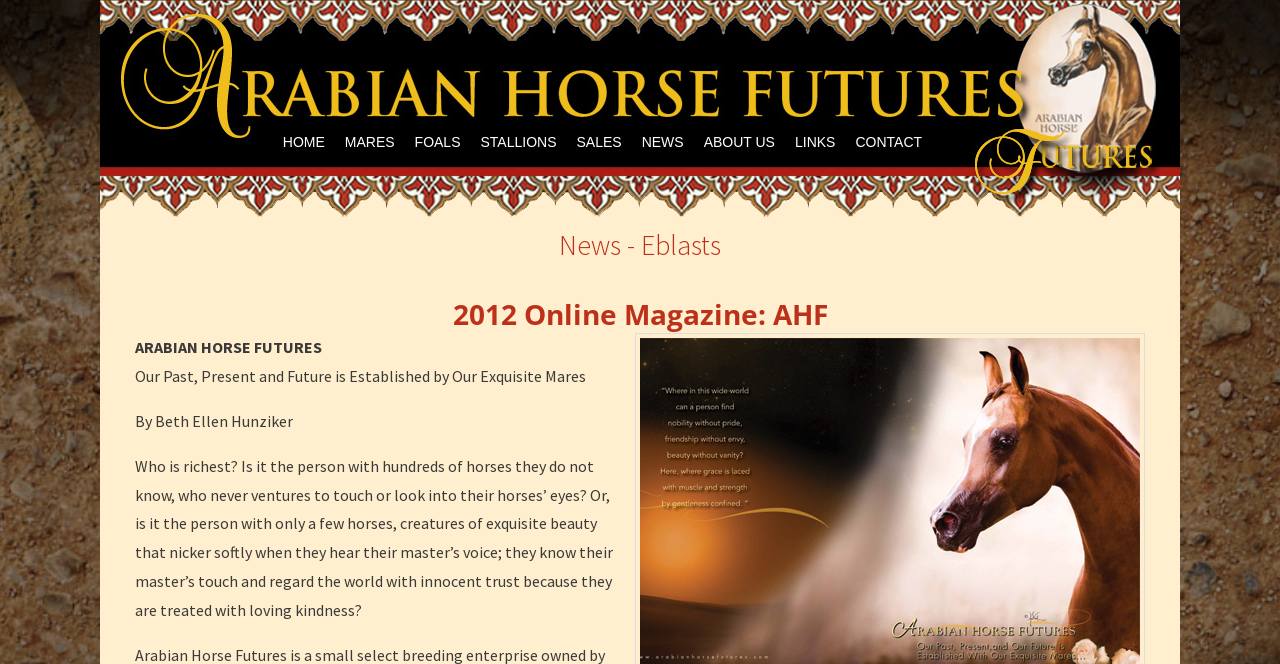How many navigation links are there?
Using the image, respond with a single word or phrase.

7